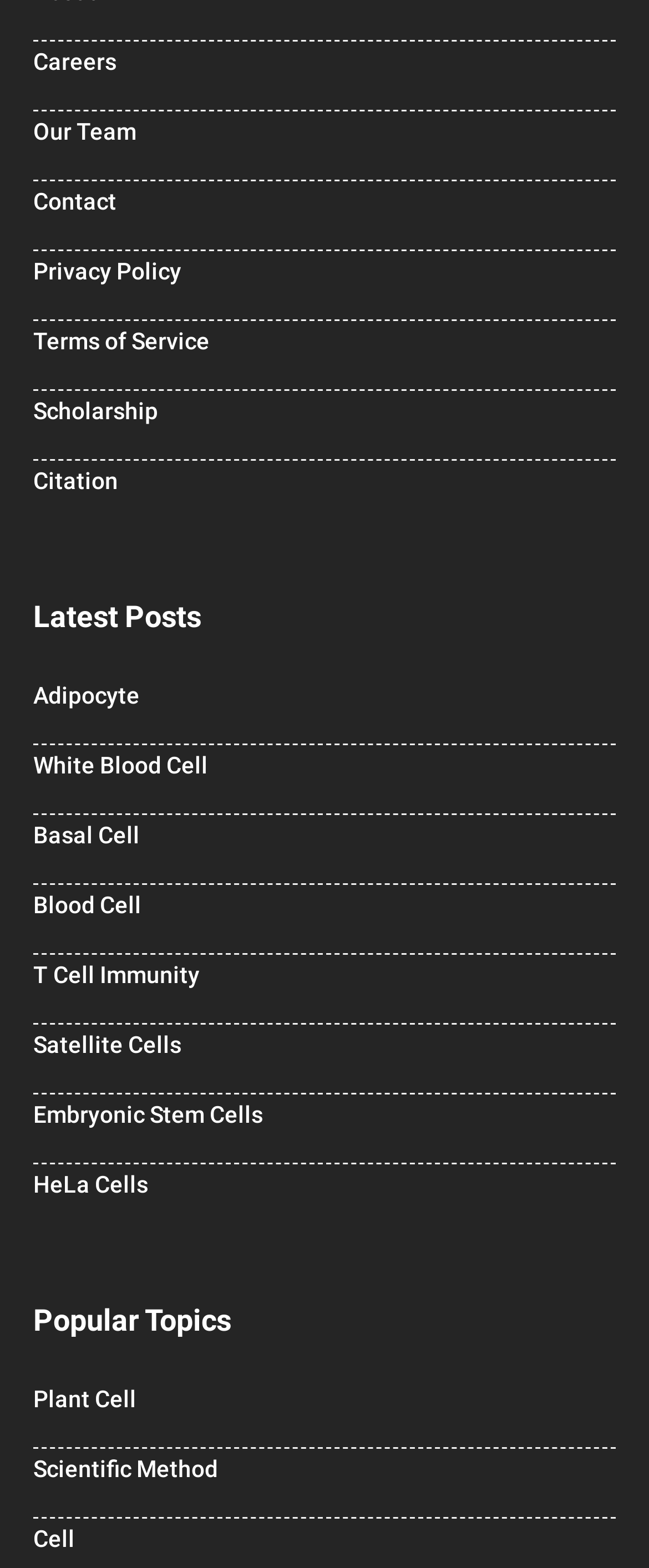What is the second link under 'Latest Posts'?
Using the image as a reference, answer with just one word or a short phrase.

White Blood Cell